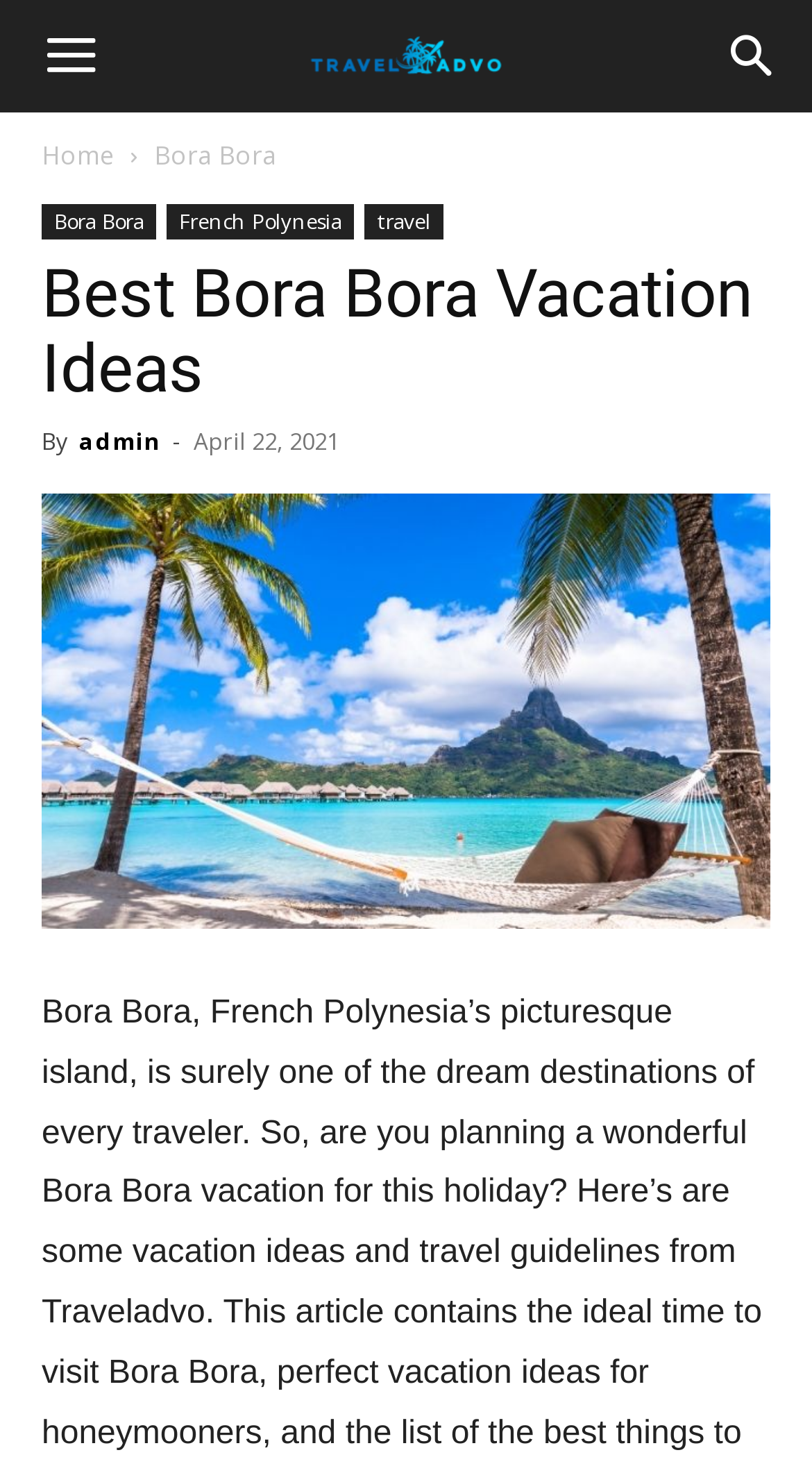Please find and give the text of the main heading on the webpage.

Best Bora Bora Vacation Ideas